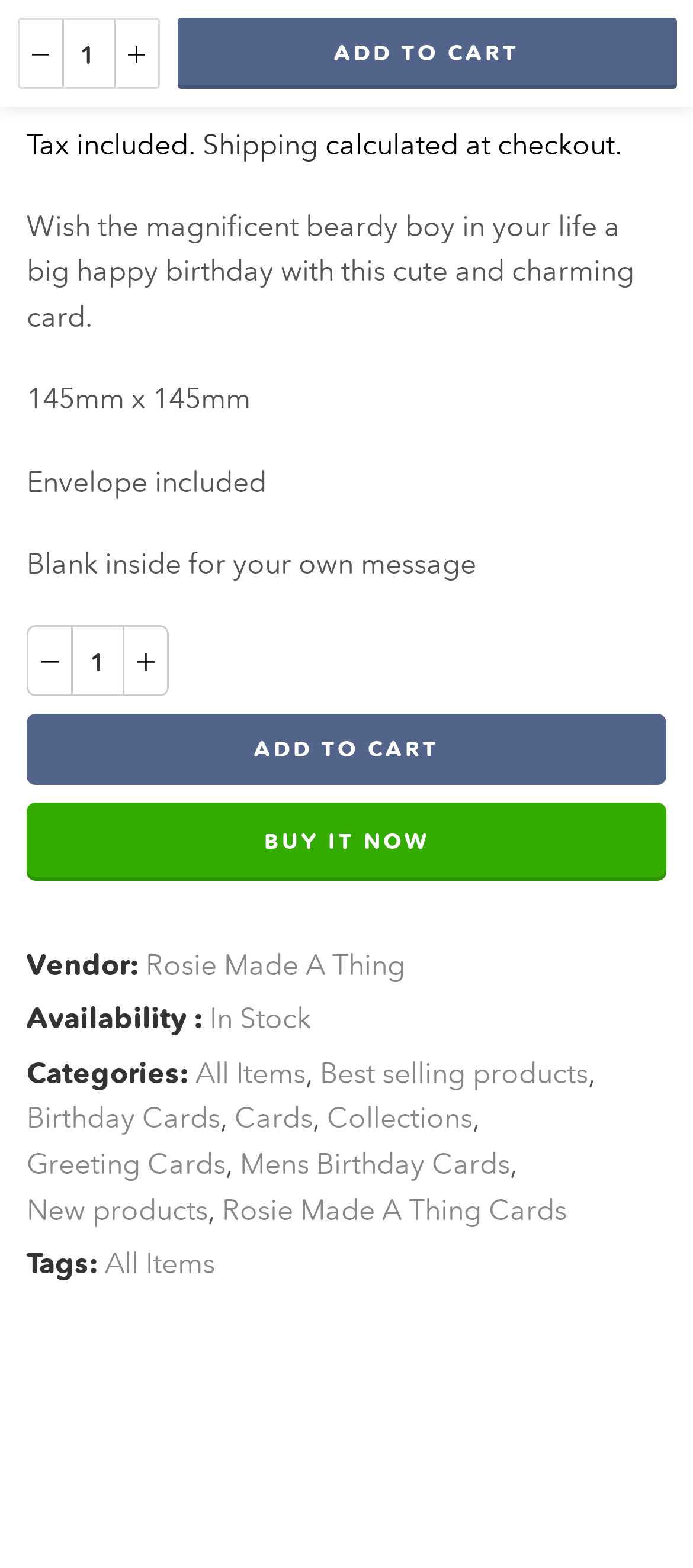Bounding box coordinates are specified in the format (top-left x, top-left y, bottom-right x, bottom-right y). All values are floating point numbers bounded between 0 and 1. Please provide the bounding box coordinate of the region this sentence describes: Collections

[0.472, 0.699, 0.682, 0.728]